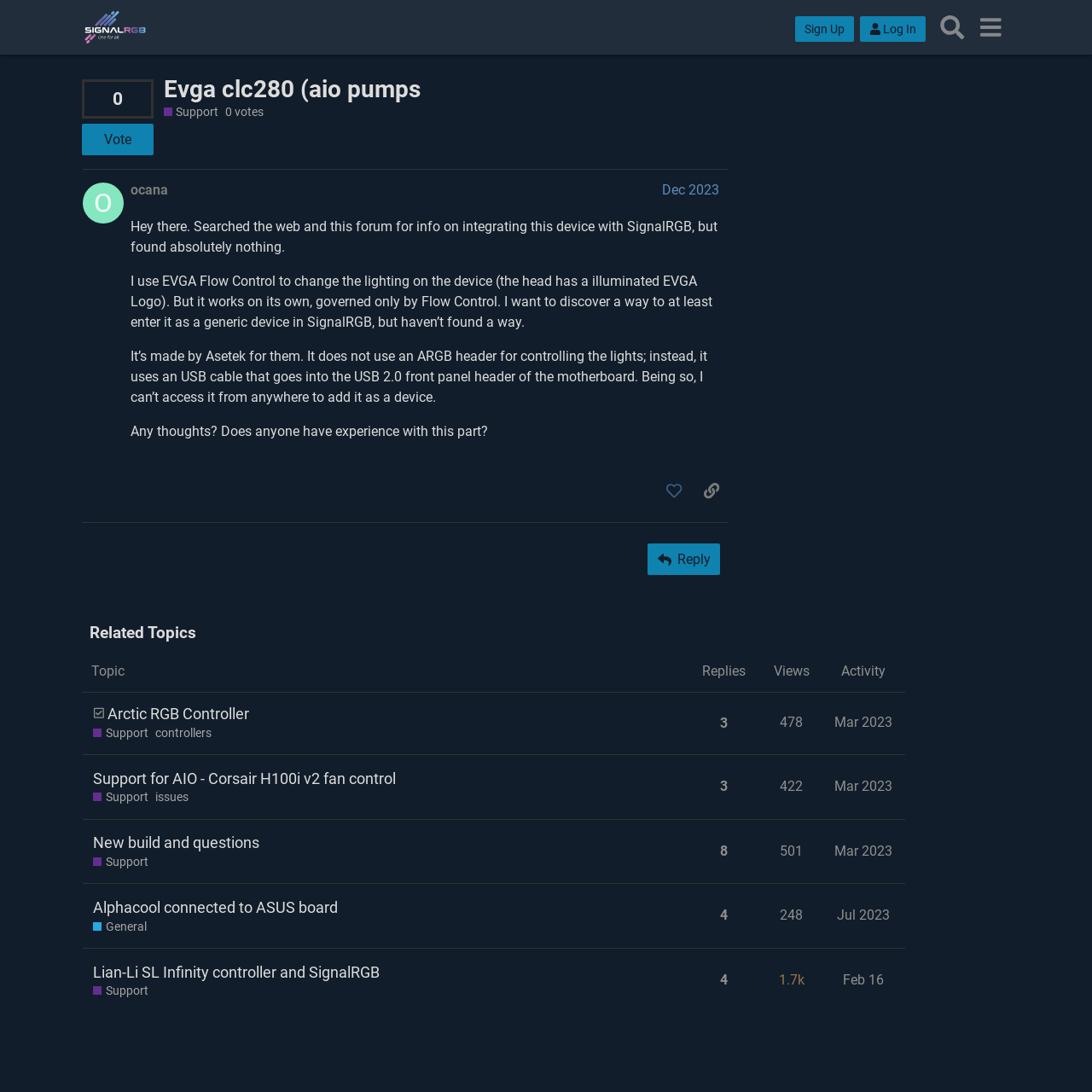What is the name of the software being discussed?
Please provide a comprehensive answer based on the information in the image.

The software being discussed is SignalRGB, which is a lighting control software. The user is trying to integrate their EVGA CLC280 with SignalRGB, but is having trouble finding information on how to do so.